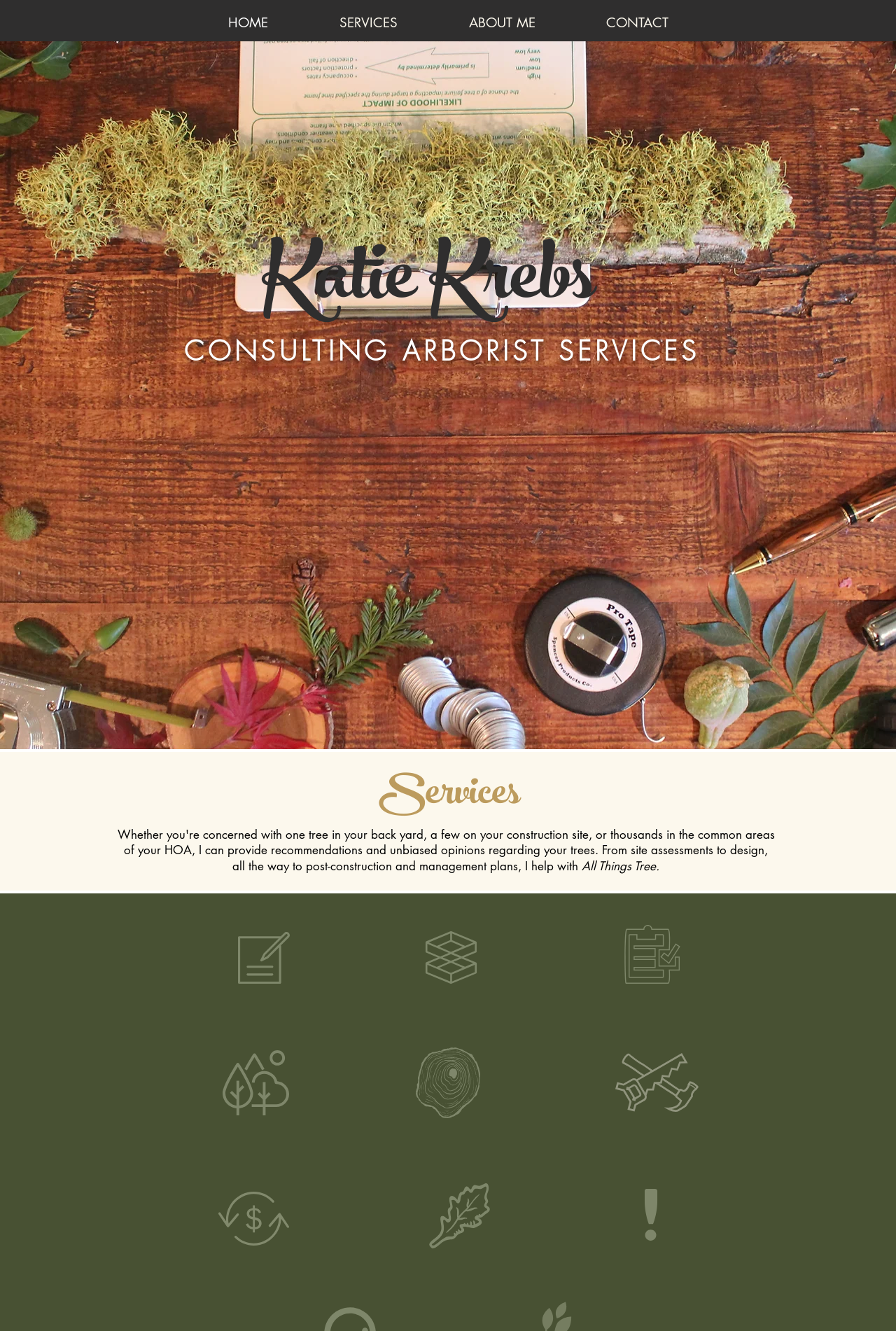What services does Katie Krebs offer?
Please answer the question as detailed as possible based on the image.

Based on the webpage, Katie Krebs offers various arborist services, including arborist reports, management plans, preservation plans, health and structure evaluations, surveys and inventories, construction monitoring, appraisals, tree selection, and risk assessments.